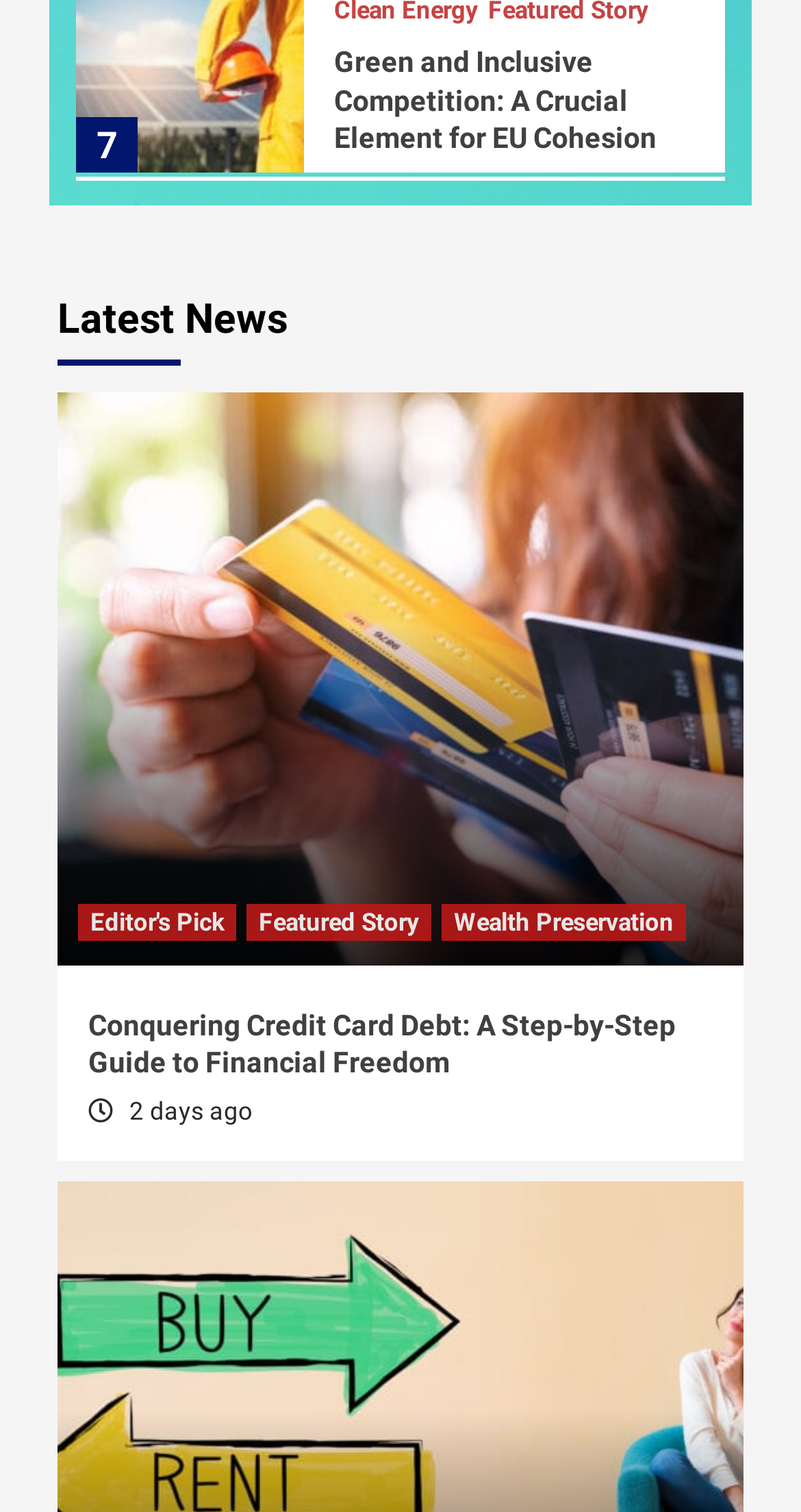Identify the bounding box coordinates of the specific part of the webpage to click to complete this instruction: "Read the latest news".

[0.072, 0.18, 0.928, 0.26]